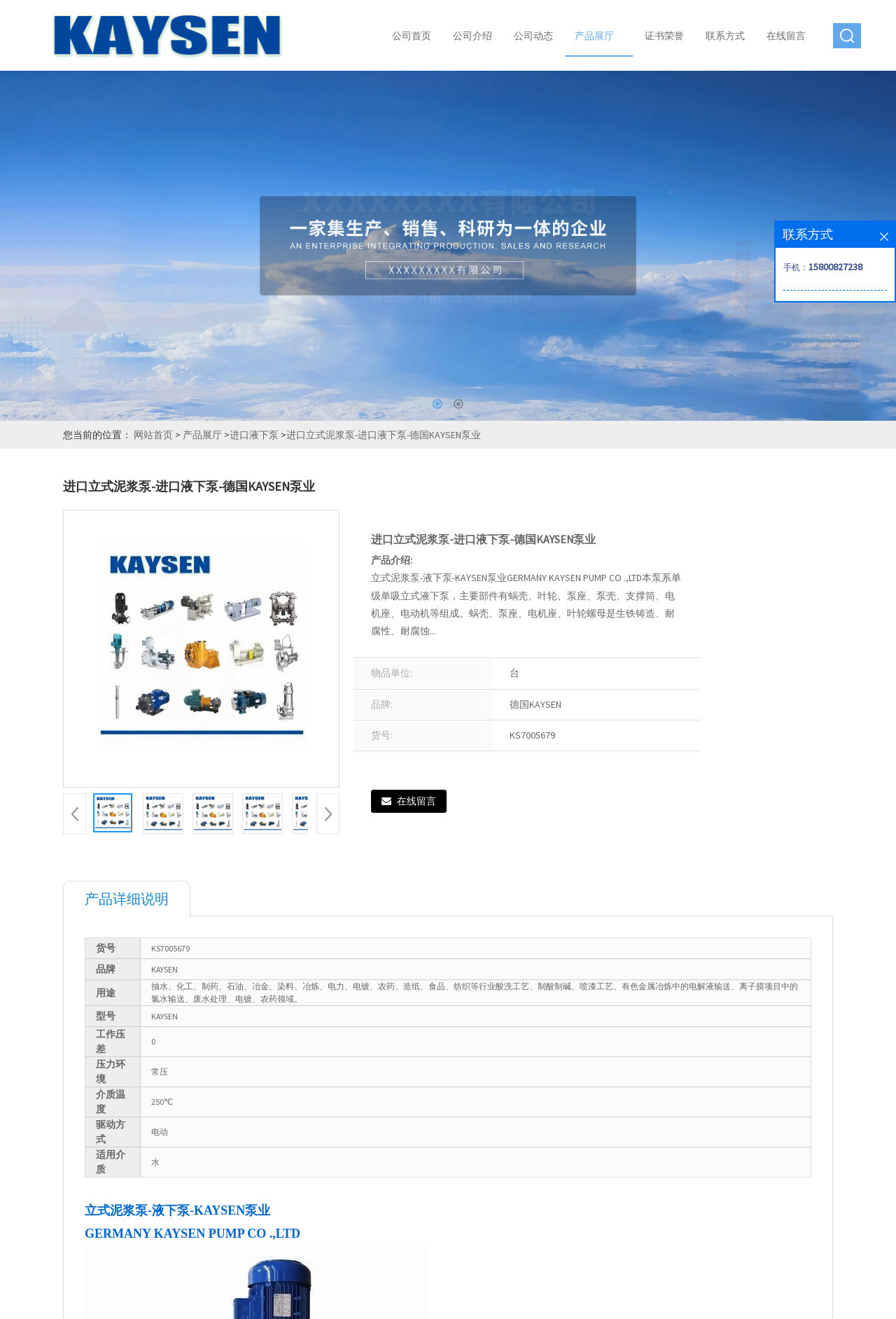Find the bounding box coordinates of the element's region that should be clicked in order to follow the given instruction: "View the product details". The coordinates should consist of four float numbers between 0 and 1, i.e., [left, top, right, bottom].

[0.414, 0.4, 0.762, 0.418]